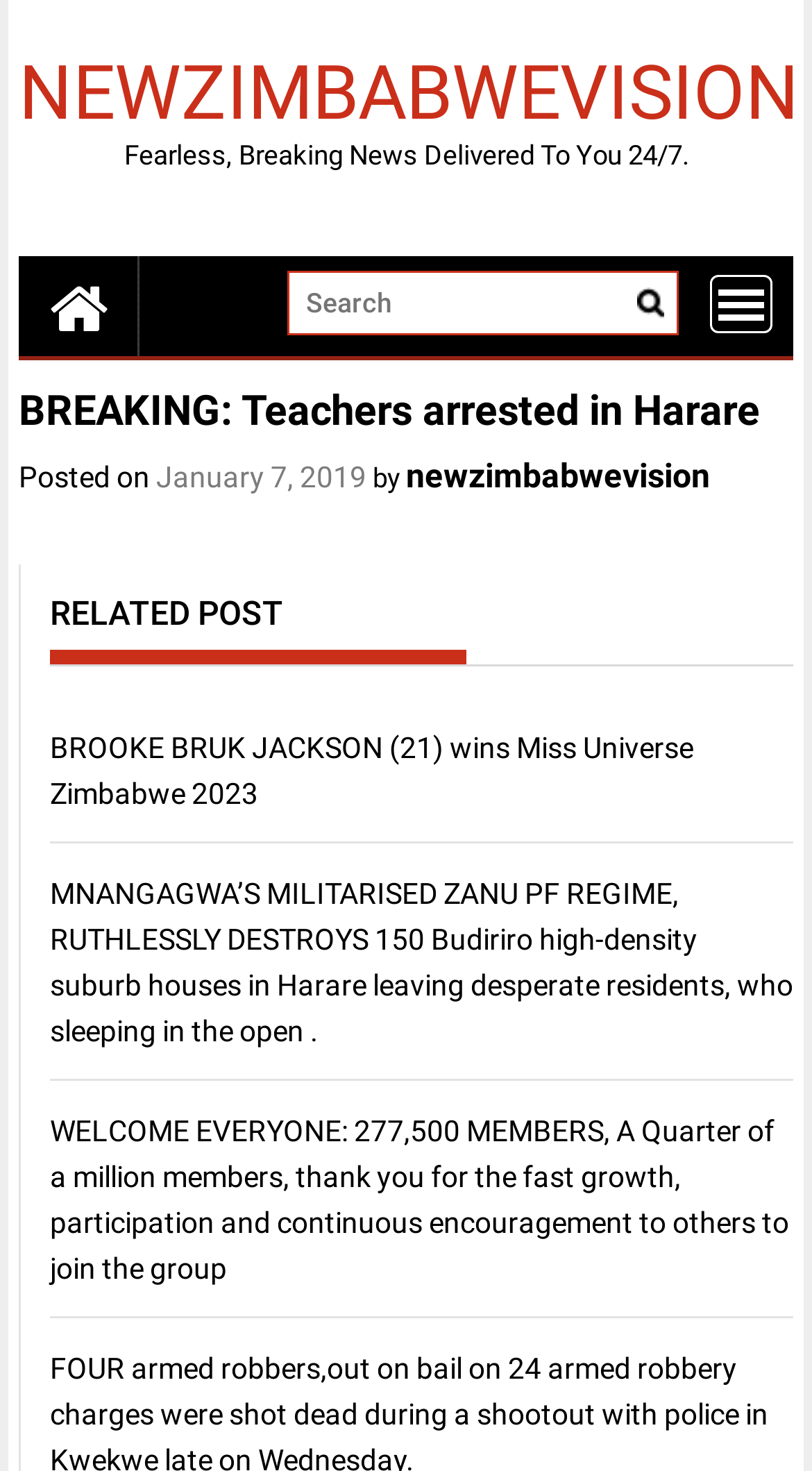How many related posts are shown?
Look at the image and provide a short answer using one word or a phrase.

3